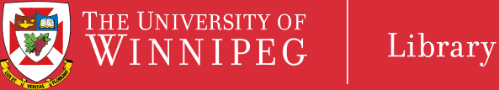What is the focus of the entity represented by the logo?
Look at the webpage screenshot and answer the question with a detailed explanation.

The modern font and clean presentation of the word 'Library' to the right of the logo suggest that the entity is focused on providing educational resources and services to support students and the academic community.